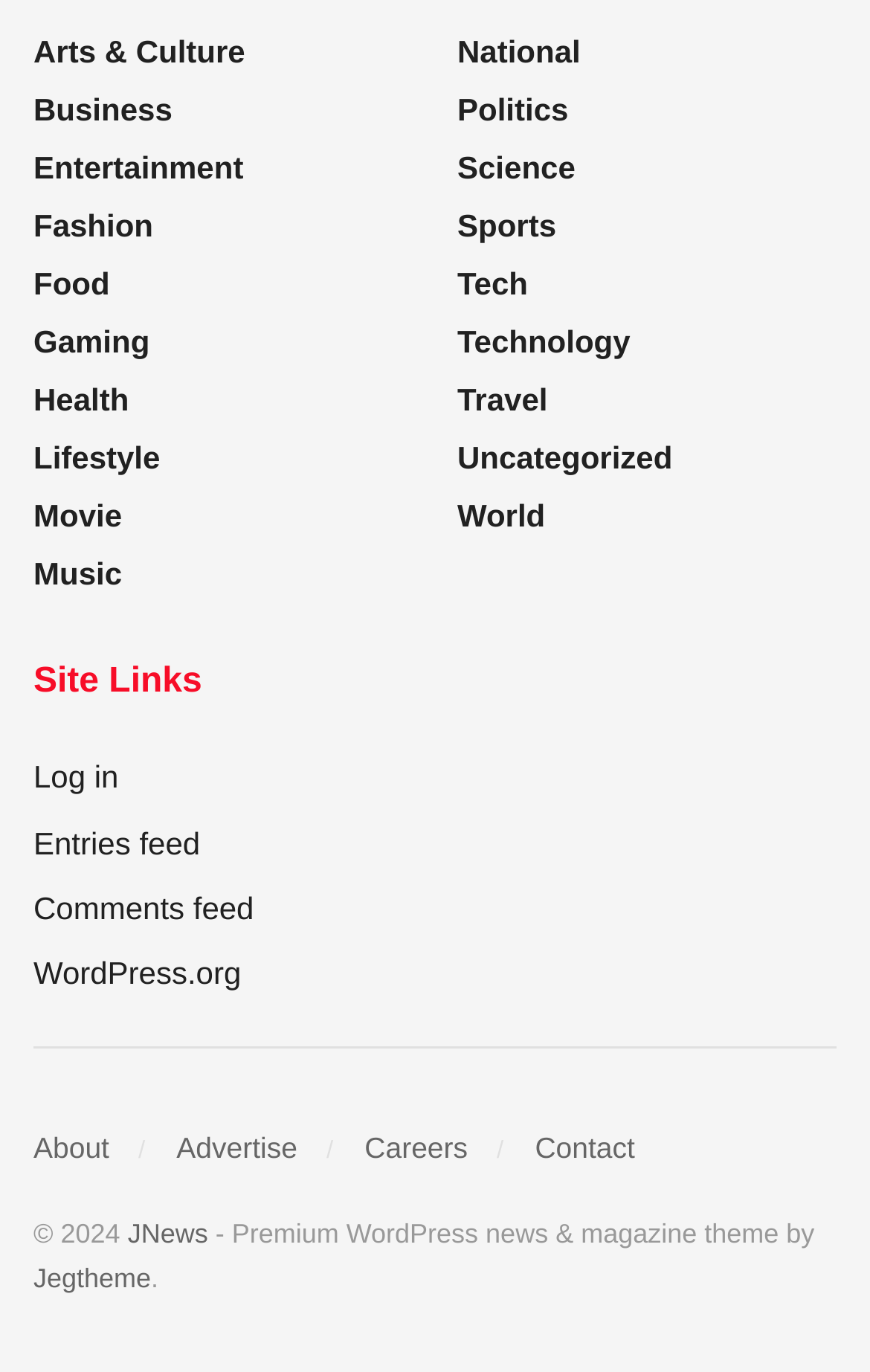Identify the bounding box coordinates of the element that should be clicked to fulfill this task: "Go to Log in". The coordinates should be provided as four float numbers between 0 and 1, i.e., [left, top, right, bottom].

[0.038, 0.553, 0.136, 0.579]